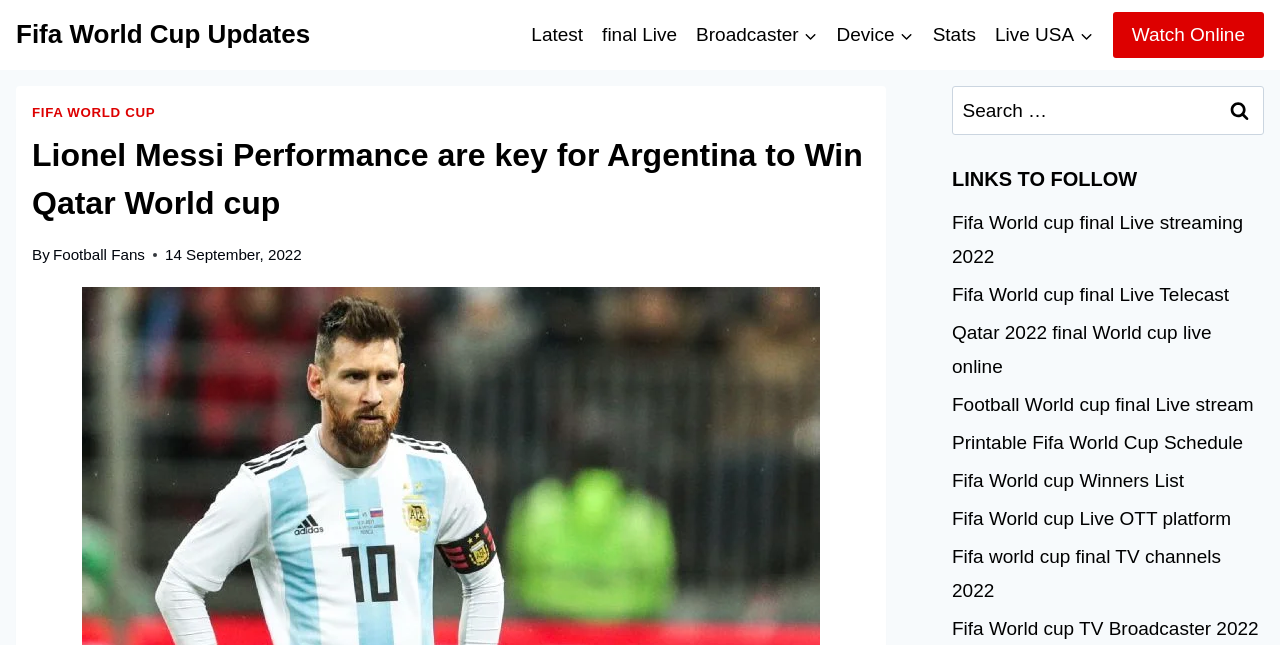How many links are there in the primary navigation?
Answer the question based on the image using a single word or a brief phrase.

7